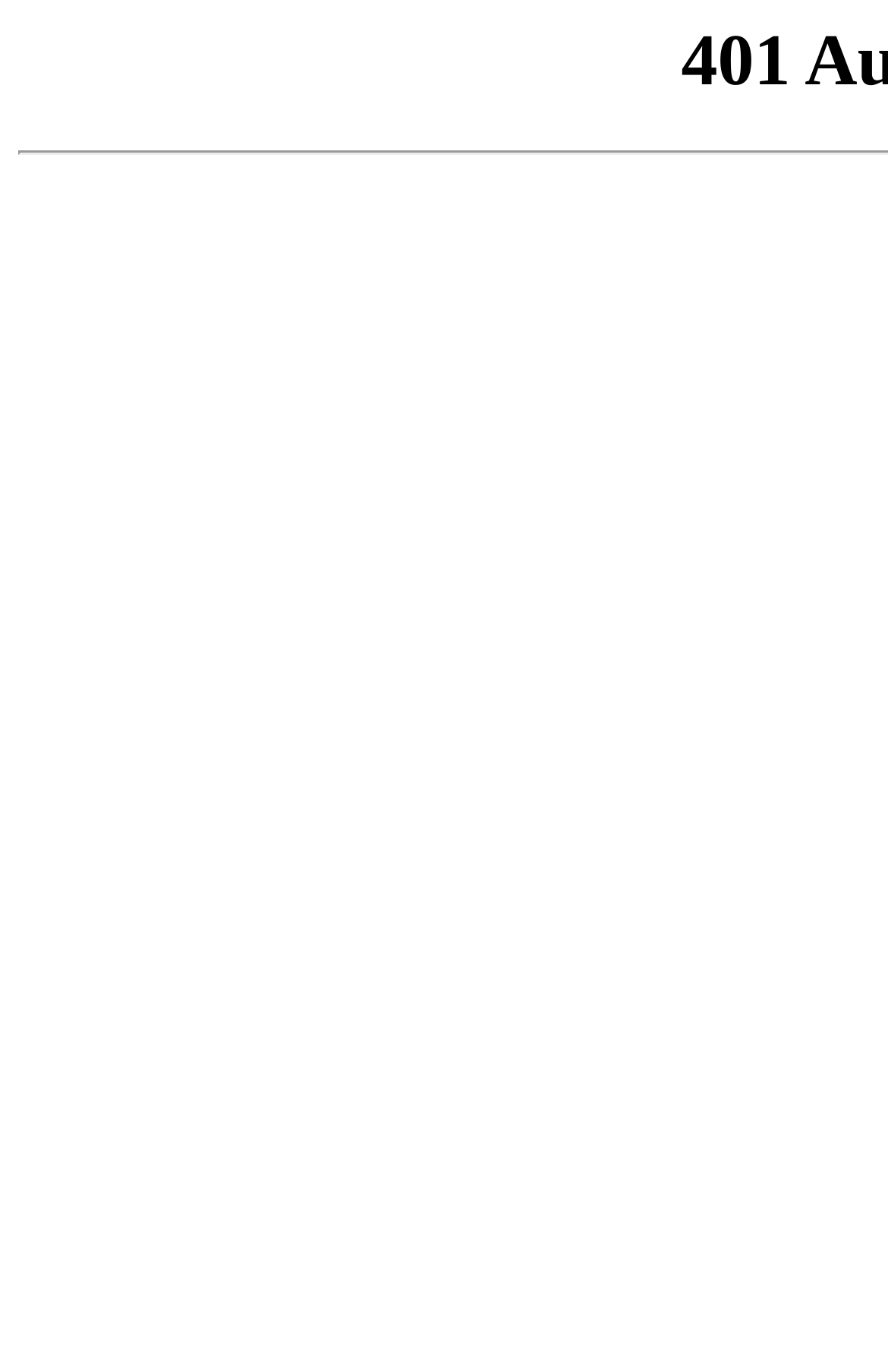Identify the main title of the webpage and generate its text content.

401 Authorization Required